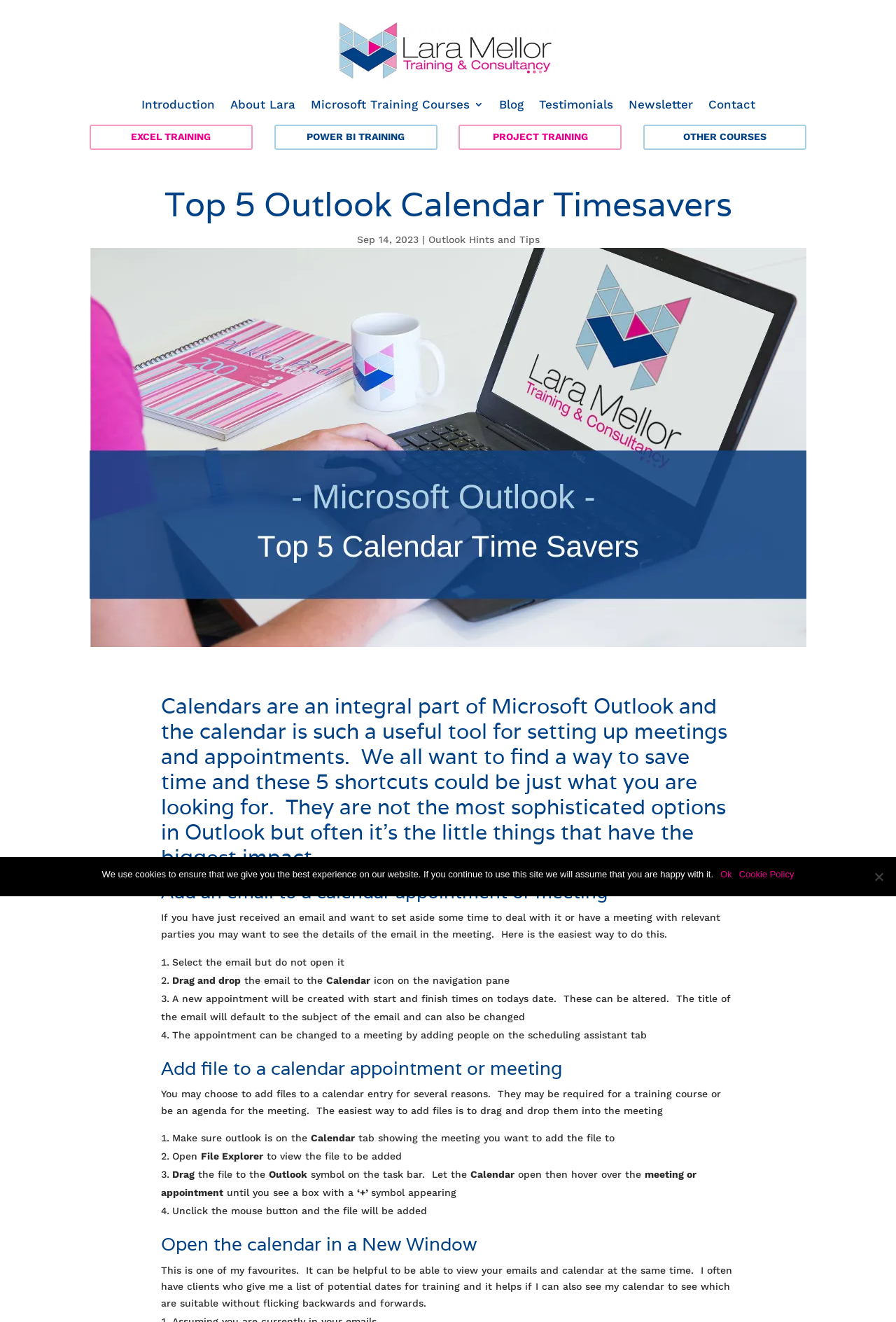Reply to the question below using a single word or brief phrase:
How can you add an email to a calendar appointment or meeting?

Drag and drop the email to the calendar icon